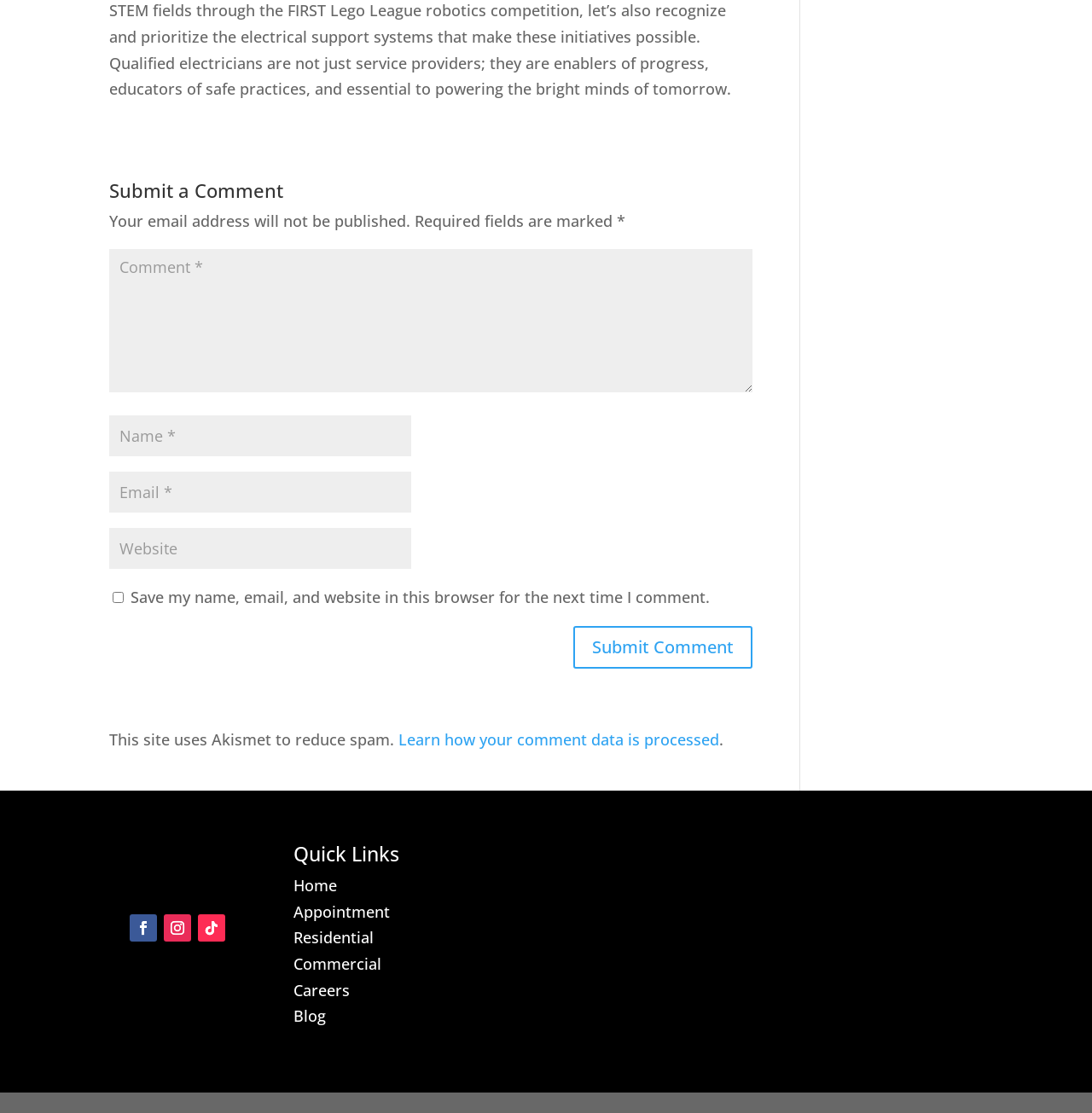What is the required information to submit a comment?
Please answer the question with as much detail as possible using the screenshot.

The required fields are marked with an asterisk (*) and include name, email, and comment, as indicated by the static text 'Required fields are marked' and the presence of required text boxes for these fields.